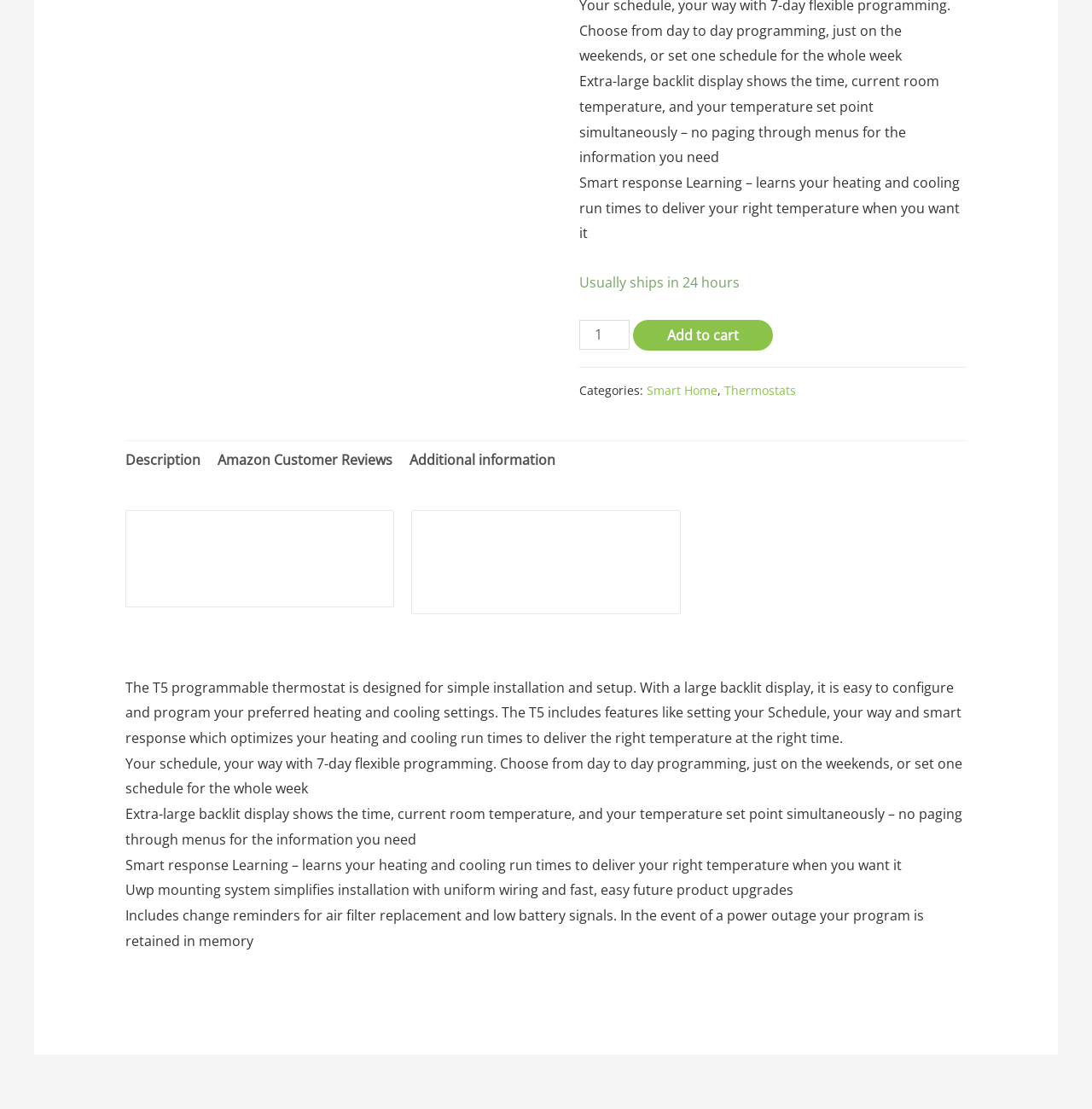Using the provided element description, identify the bounding box coordinates as (top-left x, top-left y, bottom-right x, bottom-right y). Ensure all values are between 0 and 1. Description: Additional information

[0.375, 0.397, 0.508, 0.433]